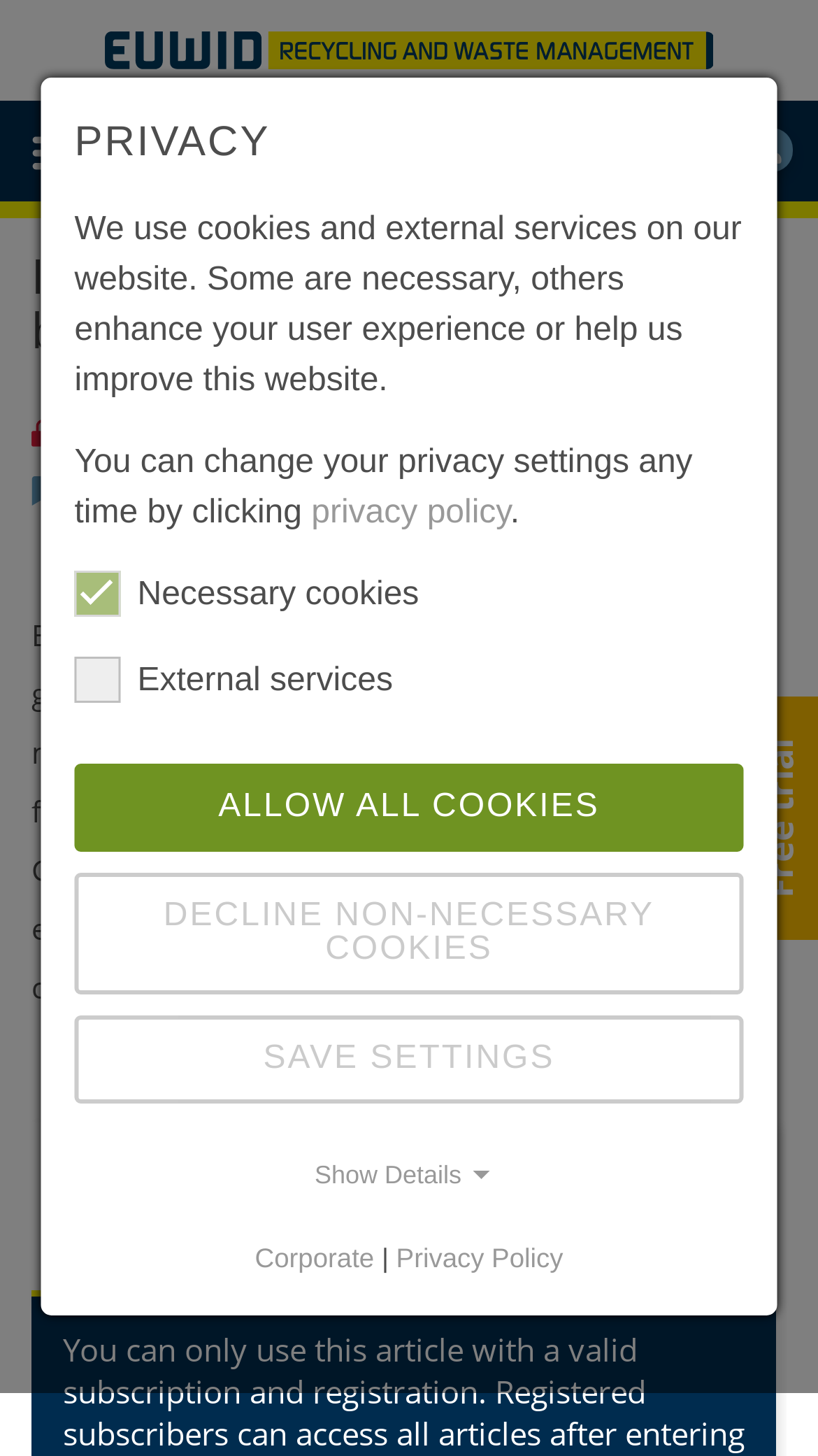Identify the bounding box coordinates for the element you need to click to achieve the following task: "Login to the website". Provide the bounding box coordinates as four float numbers between 0 and 1, in the form [left, top, right, bottom].

[0.915, 0.088, 0.969, 0.118]